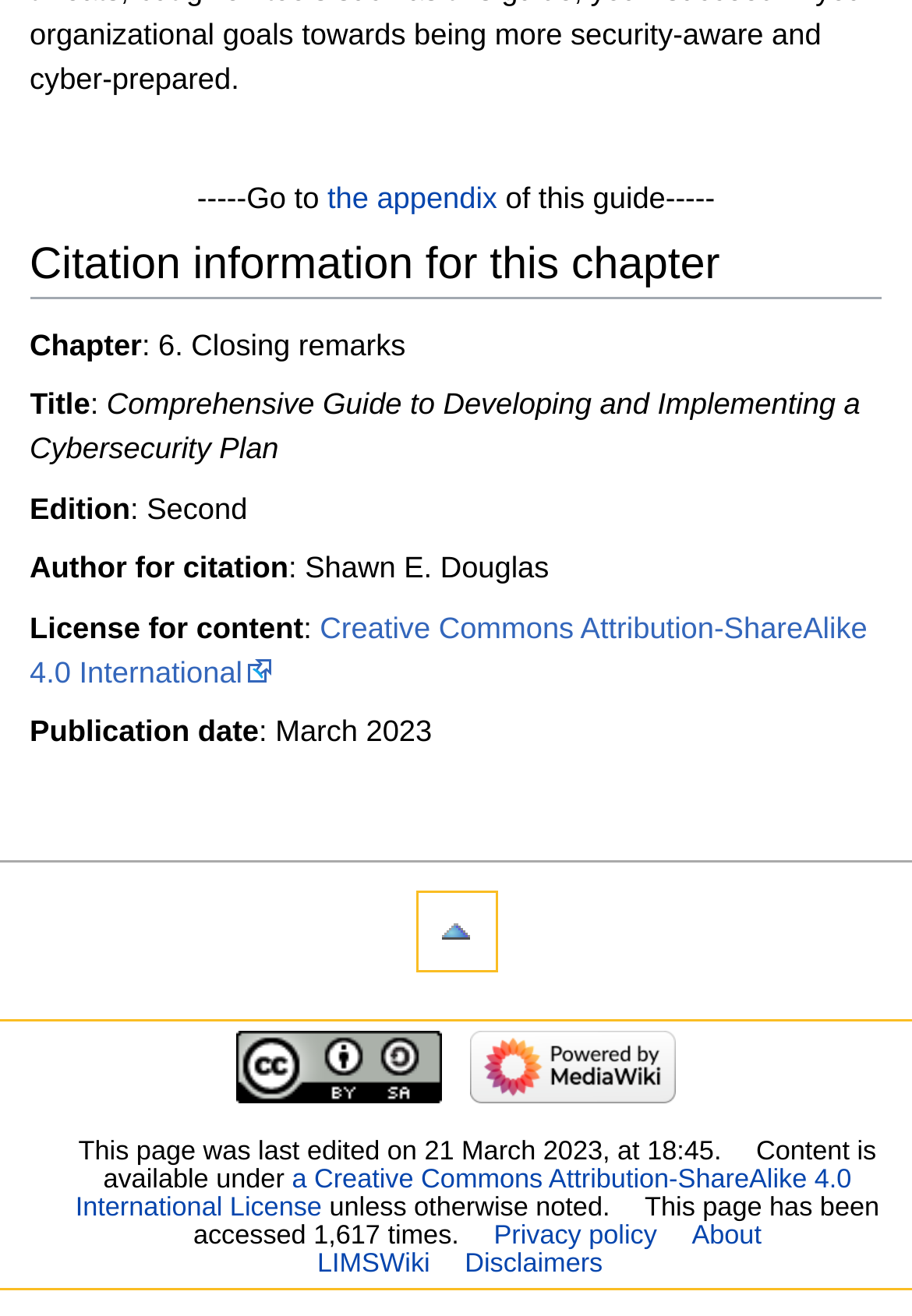How many times has this page been accessed?
Please give a detailed and thorough answer to the question, covering all relevant points.

I found the access count by looking at the static text element that says 'This page has been accessed' followed by the count '1,617 times'.